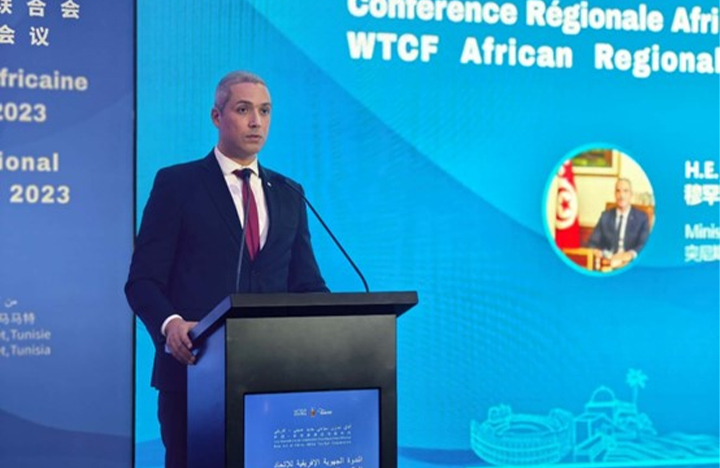What is the main goal of Tunisia's commitment?
Look at the image and respond with a one-word or short-phrase answer.

Mutual growth and sustainable development